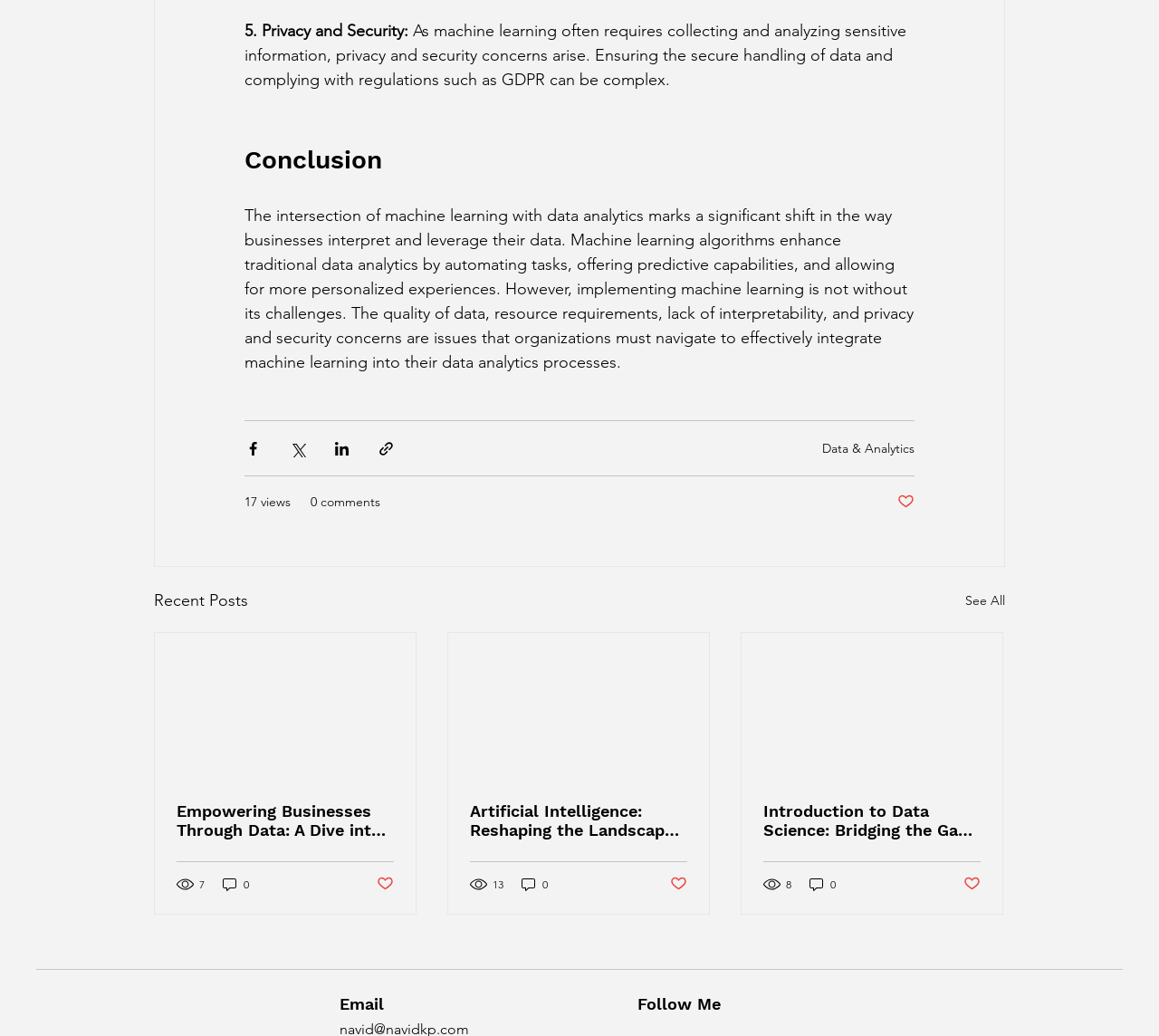Can you determine the bounding box coordinates of the area that needs to be clicked to fulfill the following instruction: "Check the post with 8 views"?

[0.659, 0.845, 0.684, 0.861]